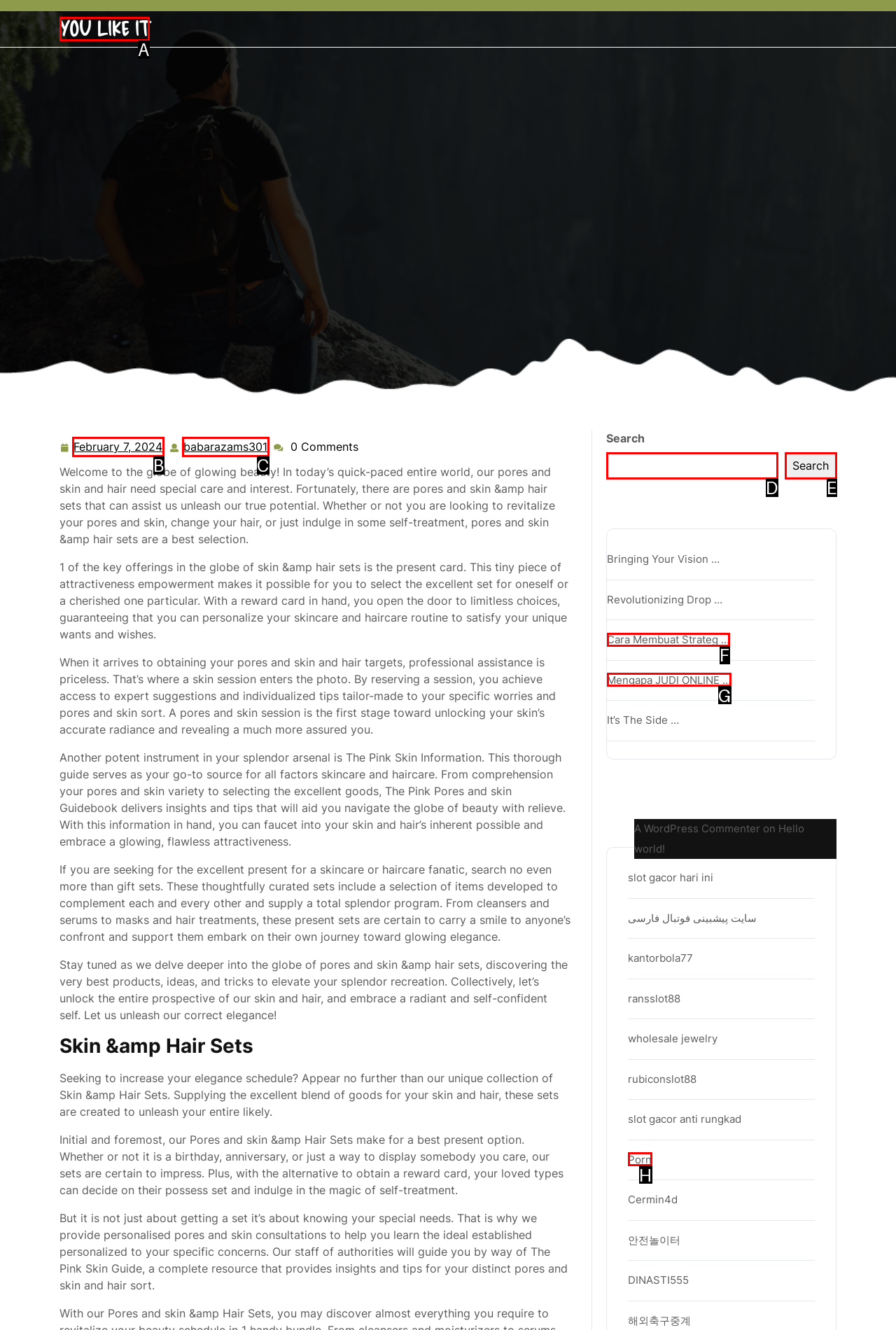Choose the HTML element that should be clicked to achieve this task: Search
Respond with the letter of the correct choice.

None